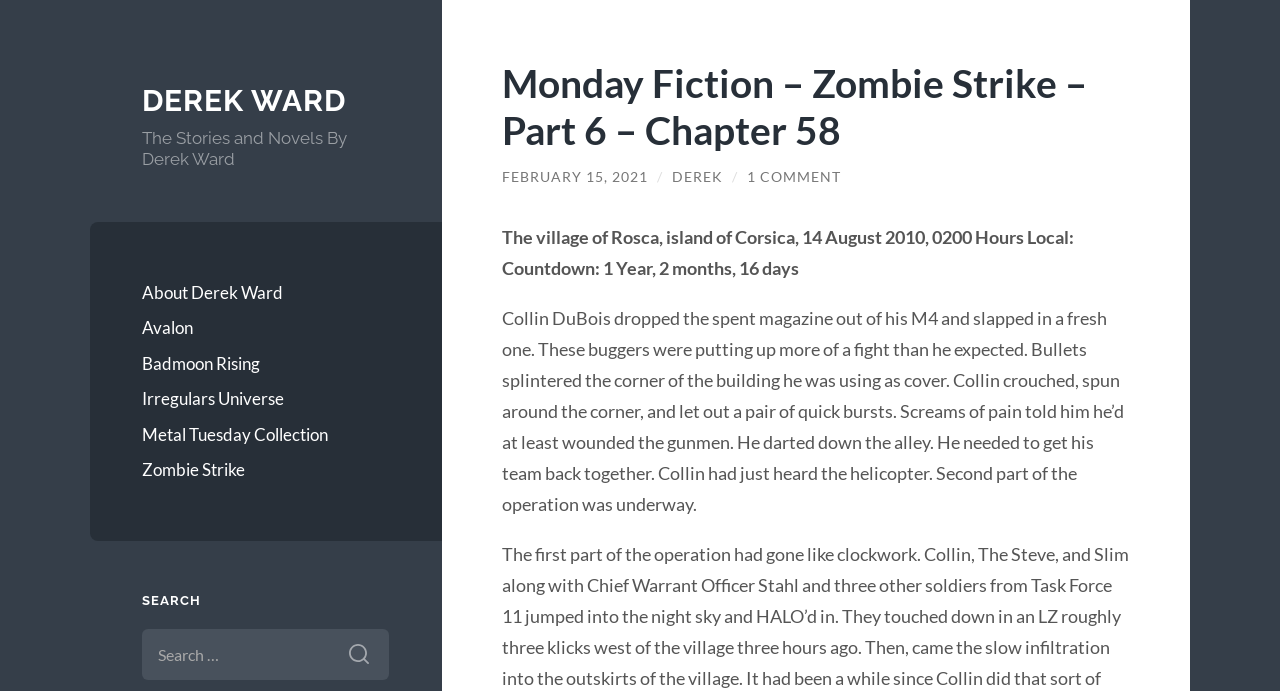Please identify the bounding box coordinates of the element I need to click to follow this instruction: "Read the latest chapter".

[0.392, 0.087, 0.883, 0.222]